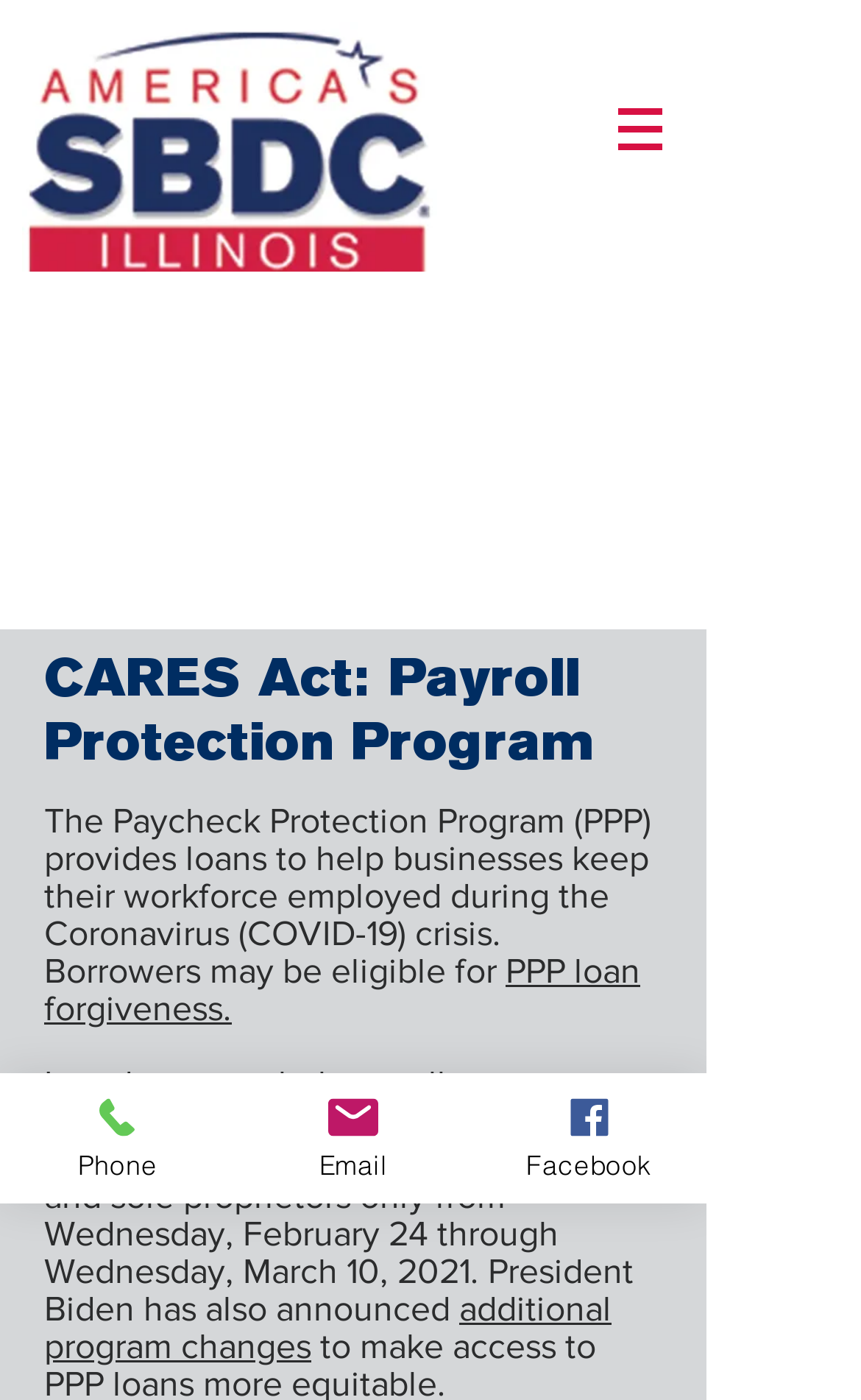Identify the bounding box coordinates for the UI element that matches this description: "I understand".

None